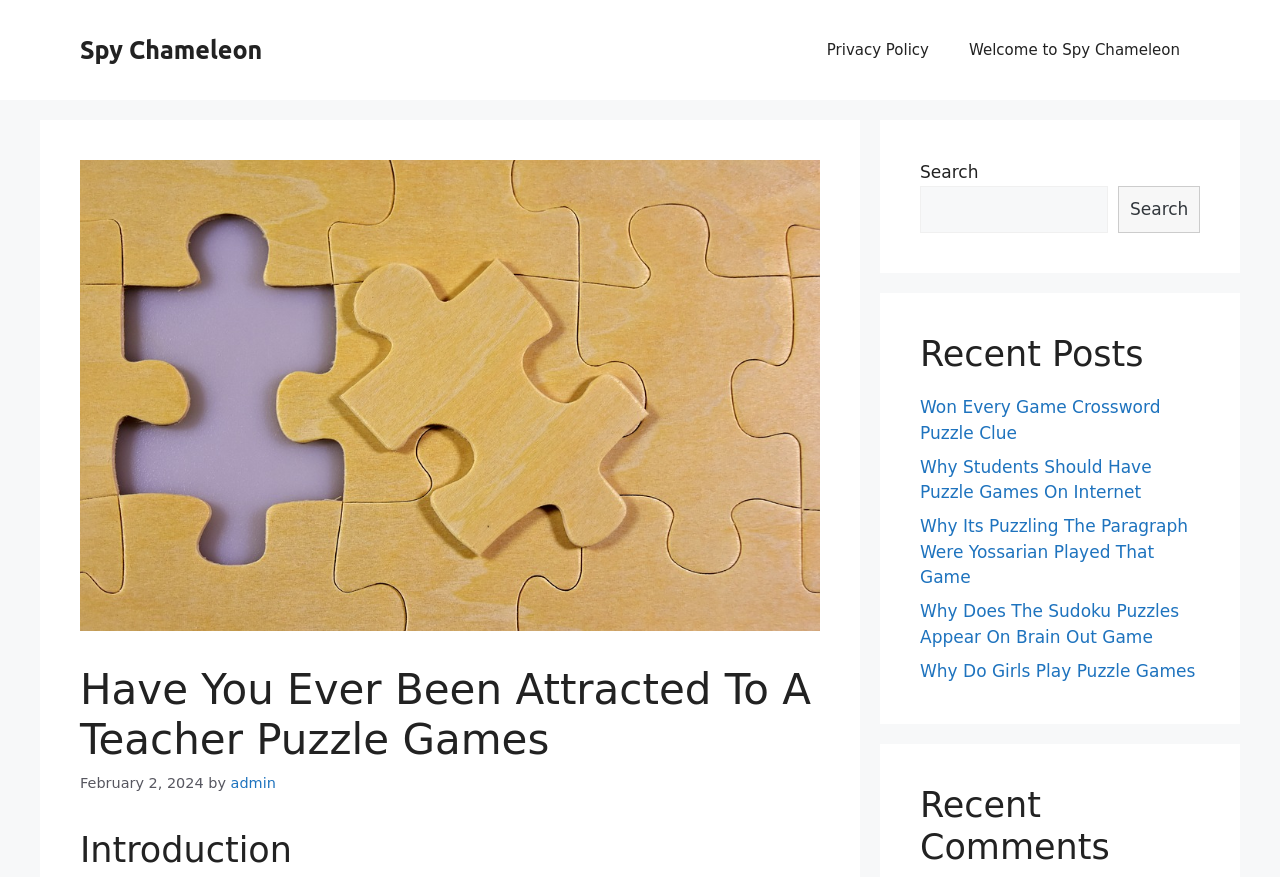Find the bounding box coordinates for the area you need to click to carry out the instruction: "Visit the recent post 'Won Every Game Crossword Puzzle Clue'". The coordinates should be four float numbers between 0 and 1, indicated as [left, top, right, bottom].

[0.719, 0.453, 0.907, 0.505]